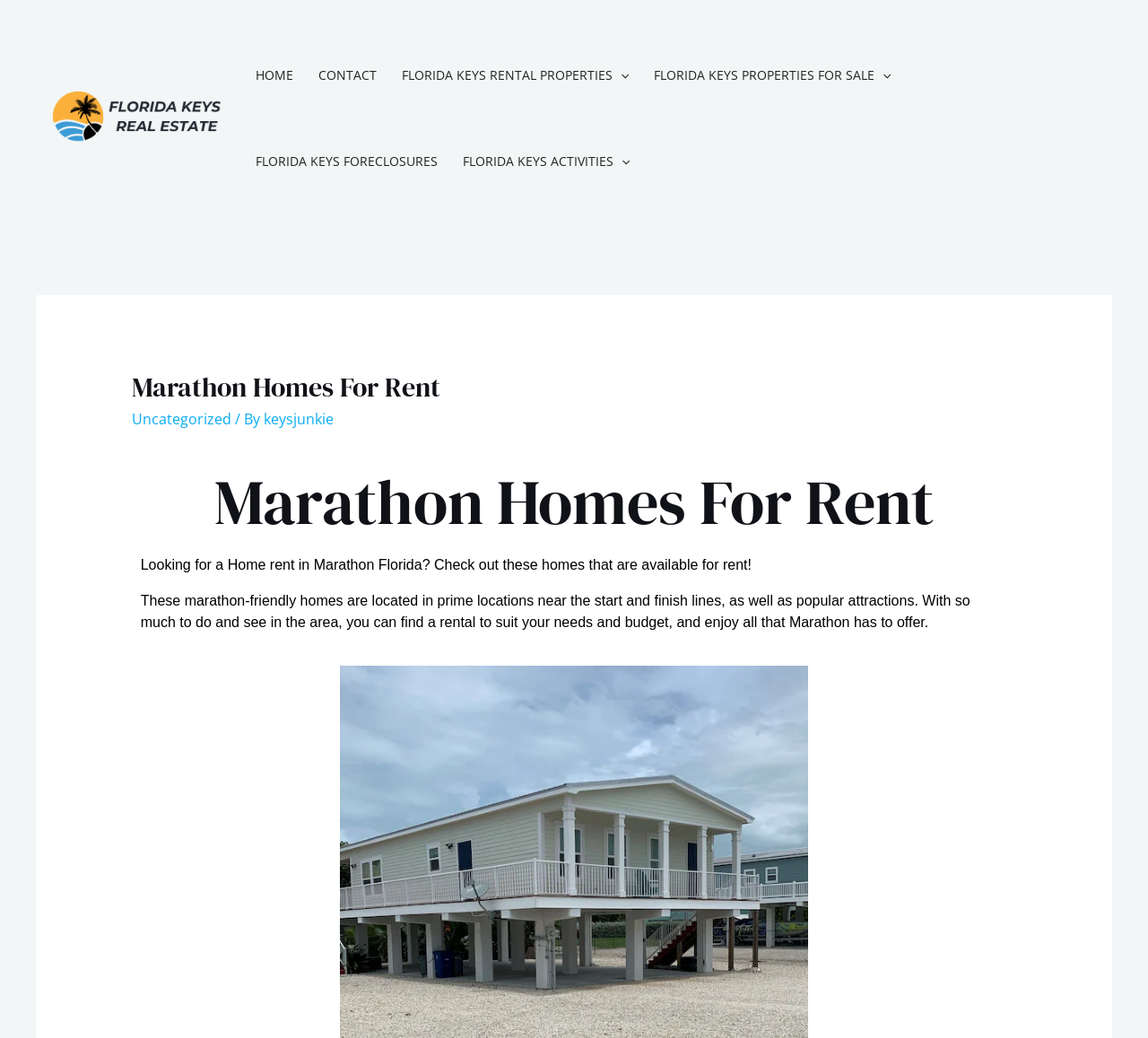Extract the primary header of the webpage and generate its text.

Marathon Homes For Rent